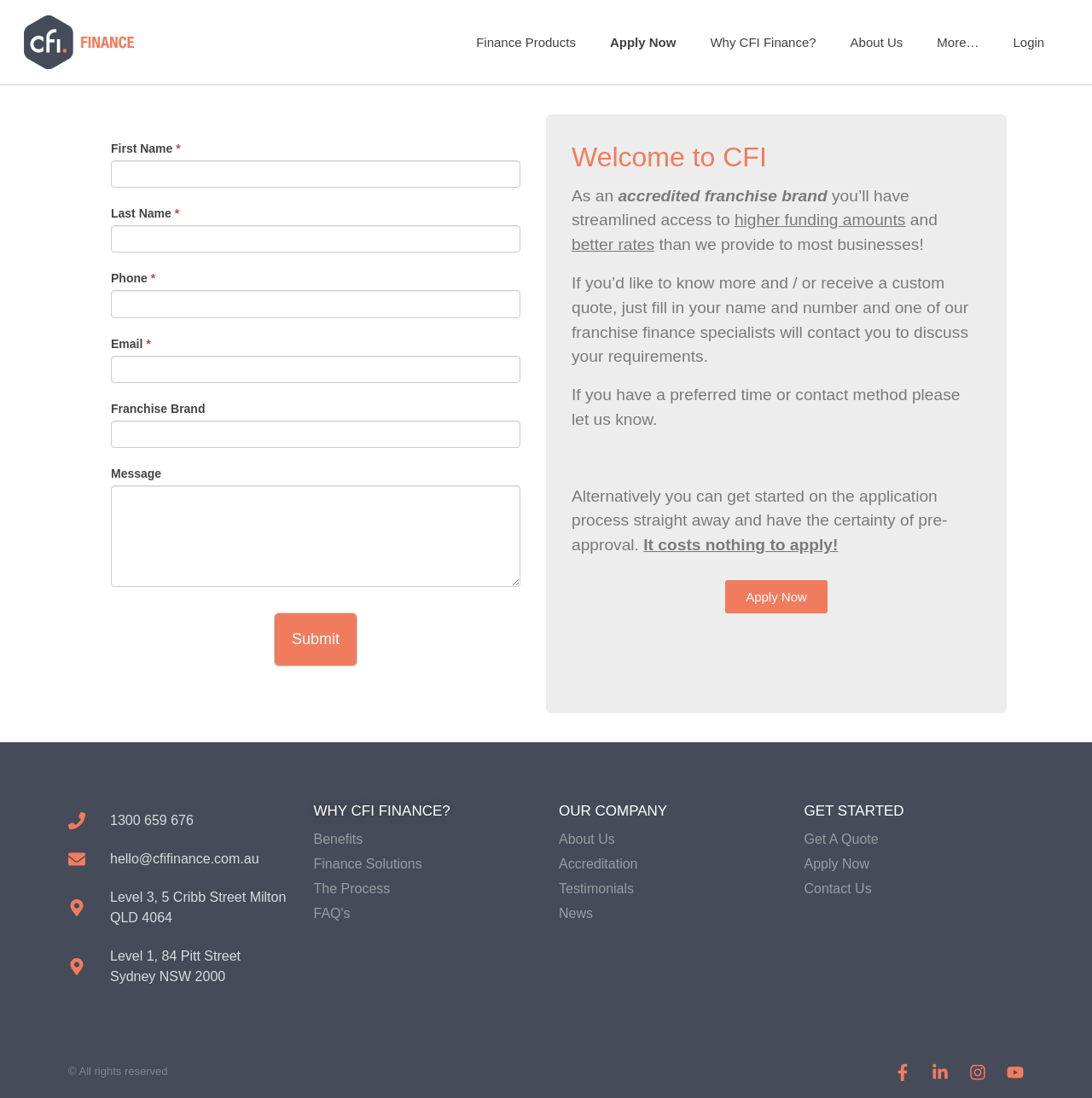Identify the bounding box coordinates of the region that needs to be clicked to carry out this instruction: "Fill in the 'First Name' field". Provide these coordinates as four float numbers ranging from 0 to 1, i.e., [left, top, right, bottom].

[0.102, 0.146, 0.477, 0.171]